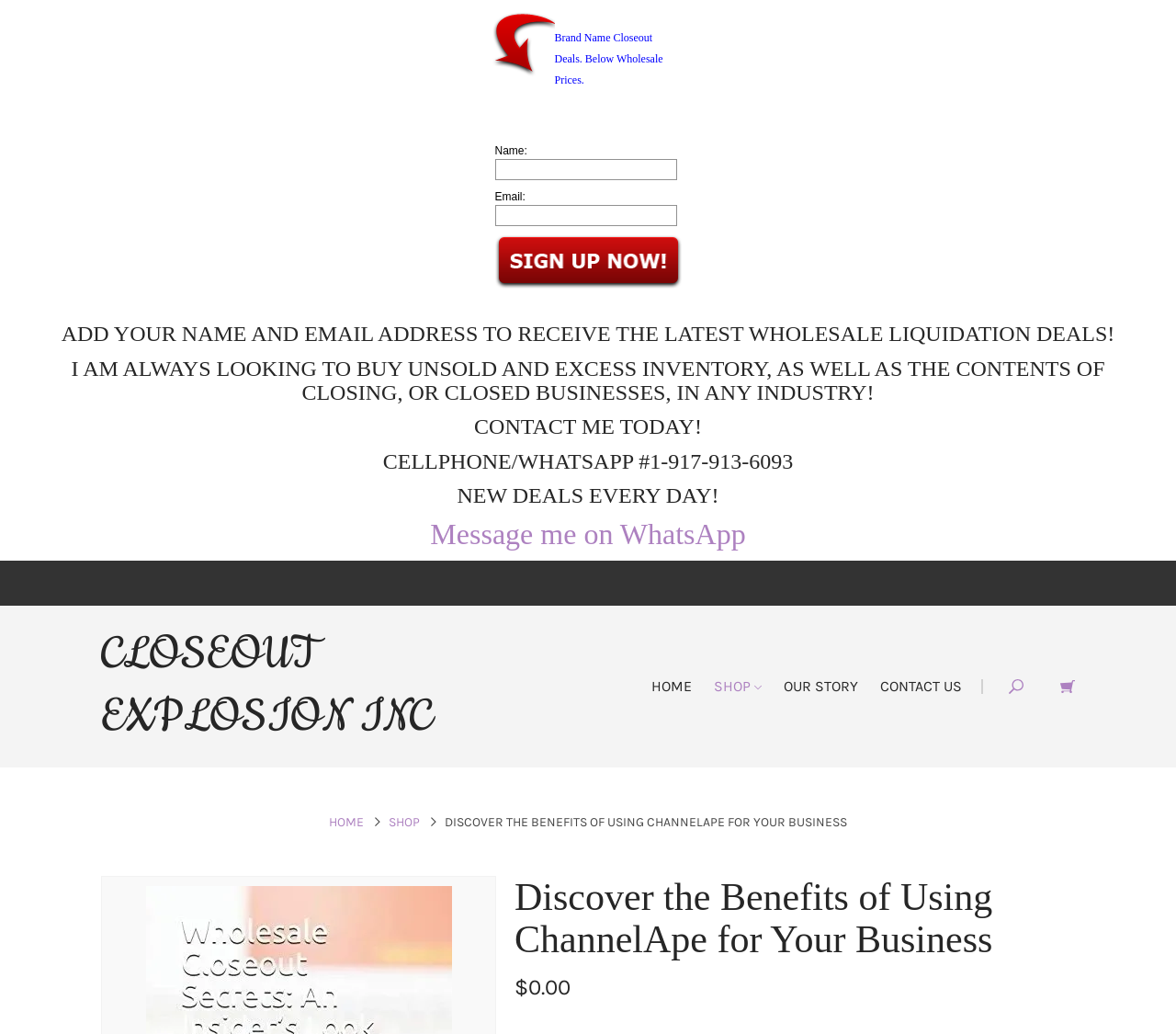Identify and provide the title of the webpage.

Discover the Benefits of Using ChannelApe for Your Business